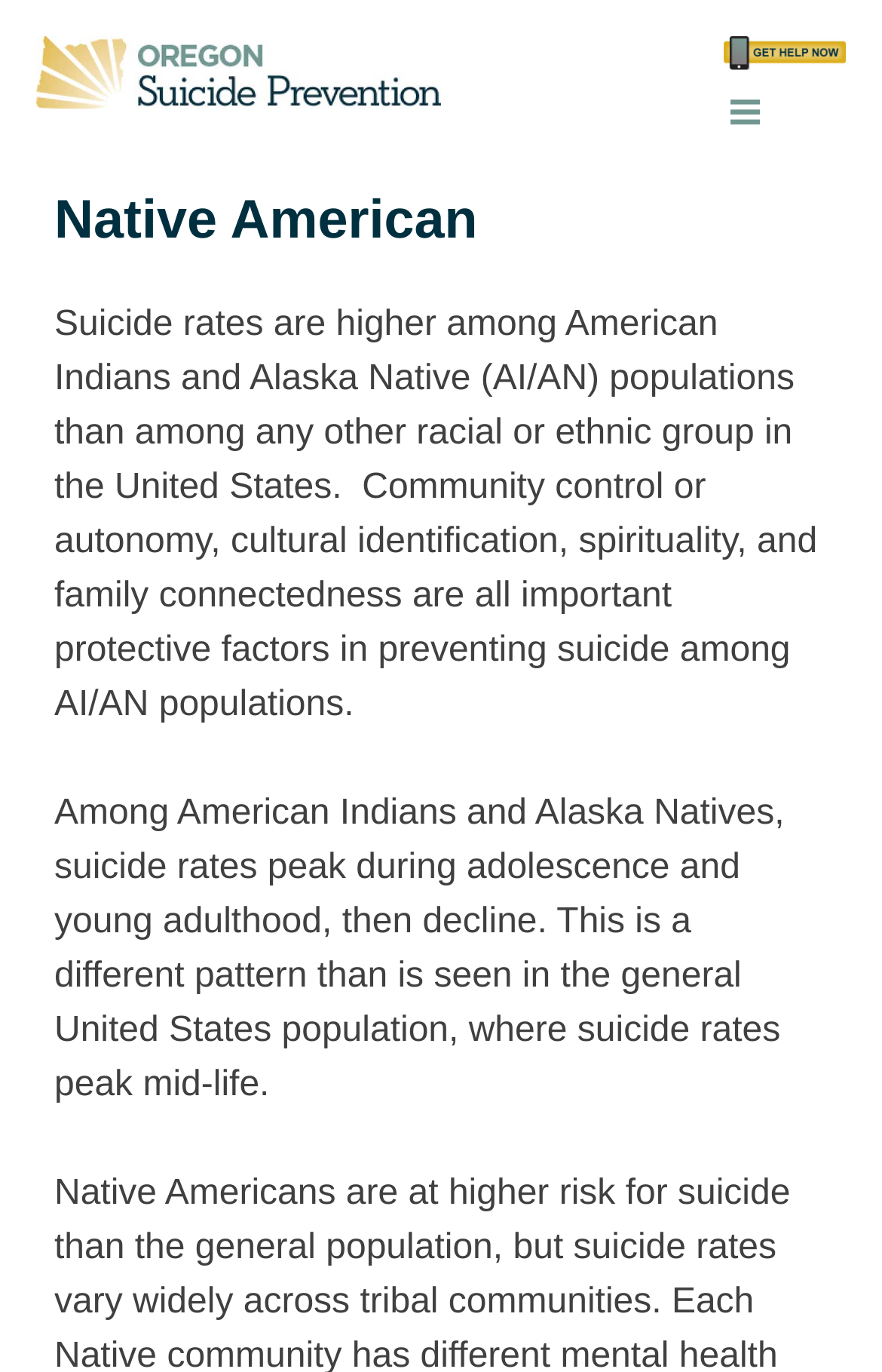What is one of the protective factors in preventing suicide among AI/AN populations?
Using the visual information from the image, give a one-word or short-phrase answer.

Cultural identification